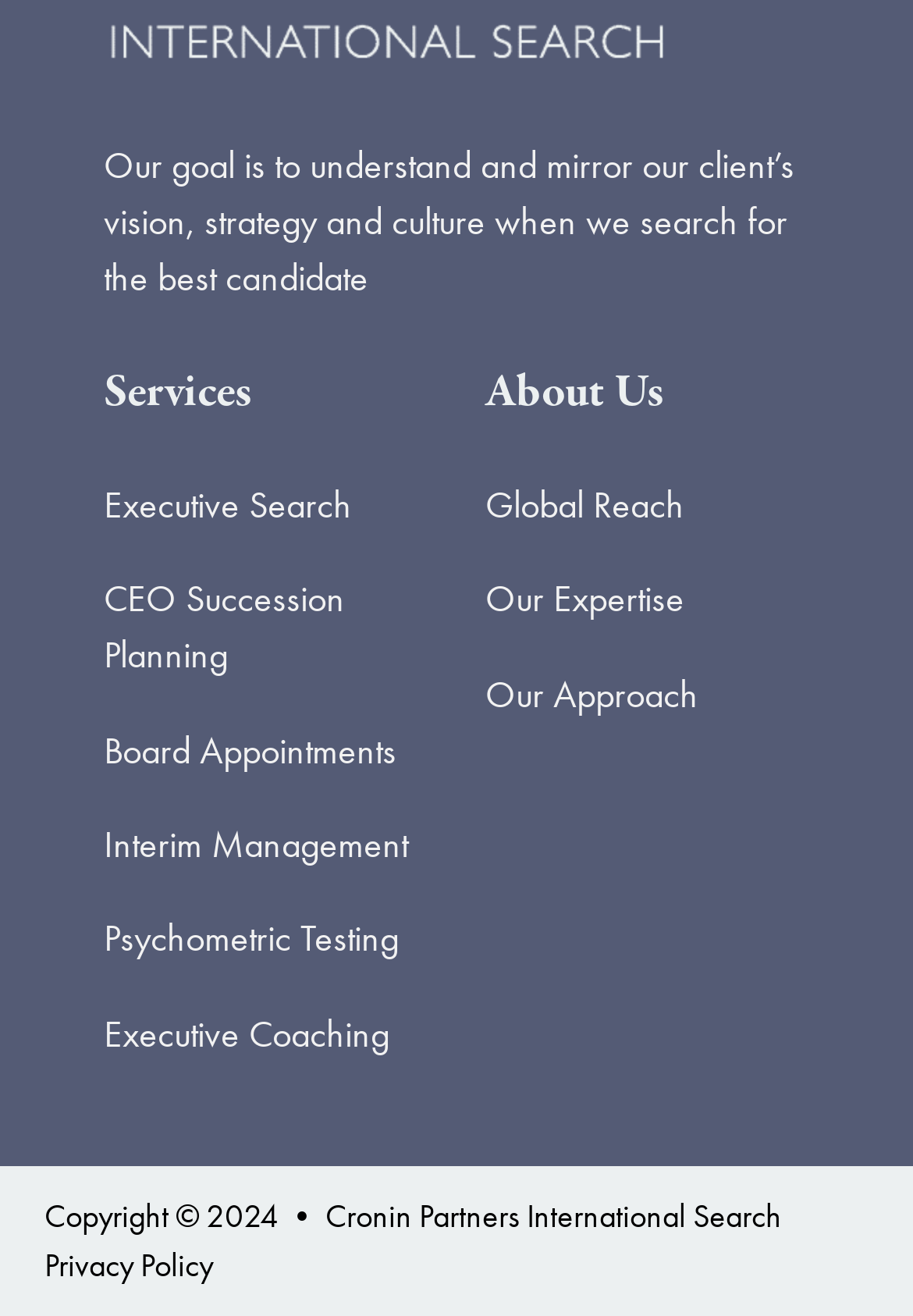Find the bounding box coordinates for the element described here: "Global Reach".

[0.531, 0.365, 0.749, 0.402]